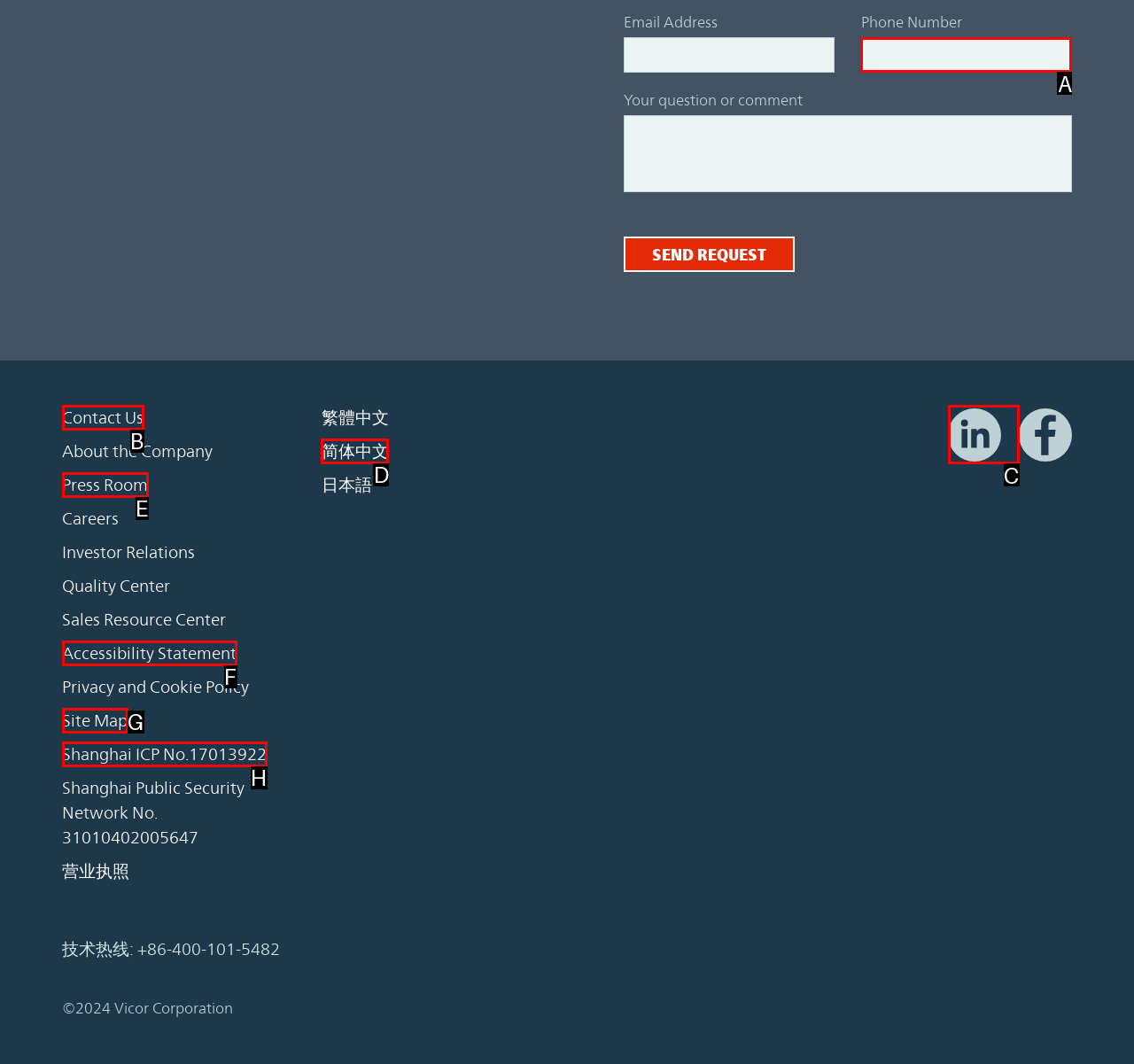Identify the HTML element to click to fulfill this task: Type phone number
Answer with the letter from the given choices.

A